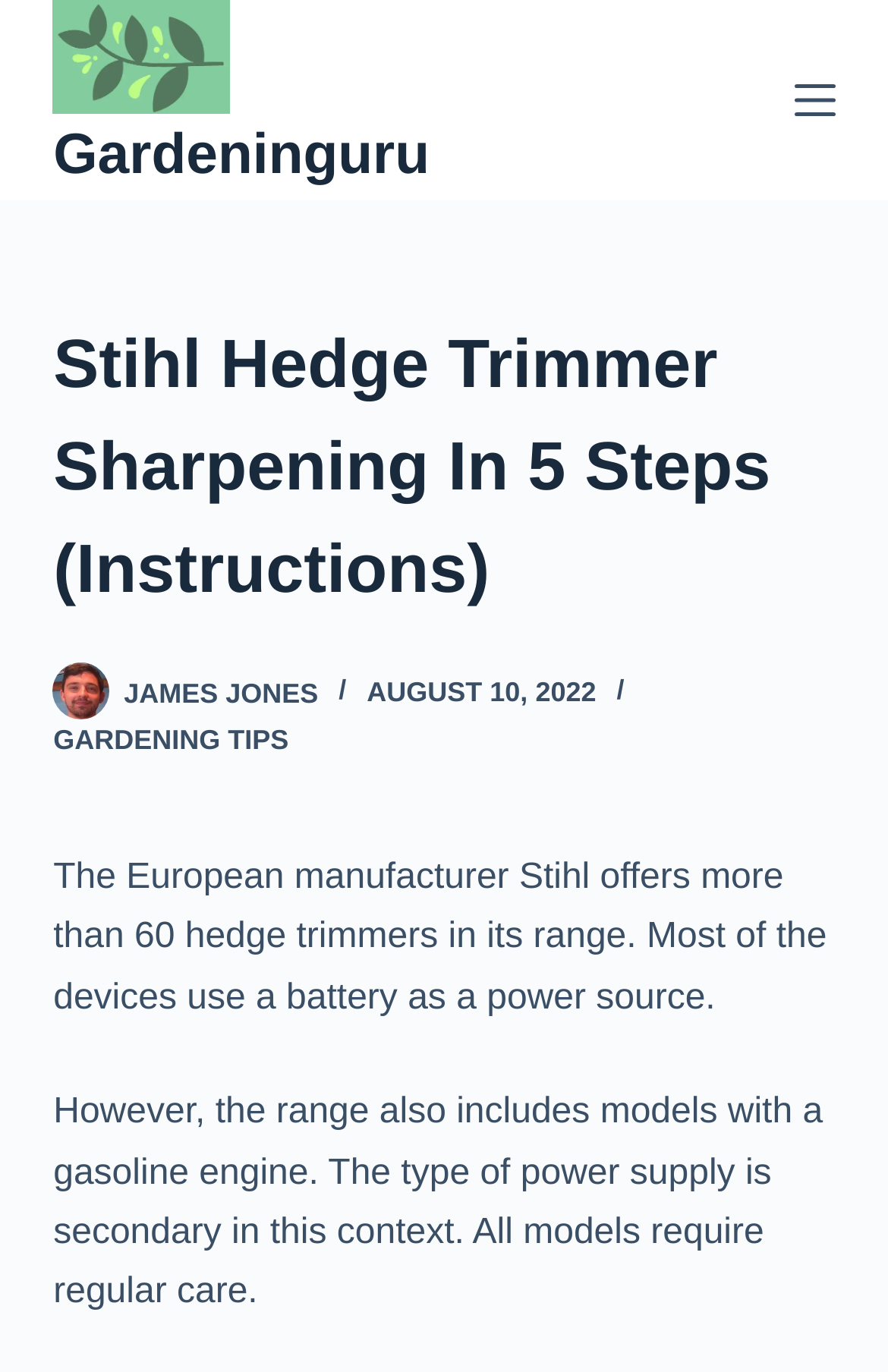Please answer the following question using a single word or phrase: 
What type of power source do most Stihl hedge trimmers use?

battery